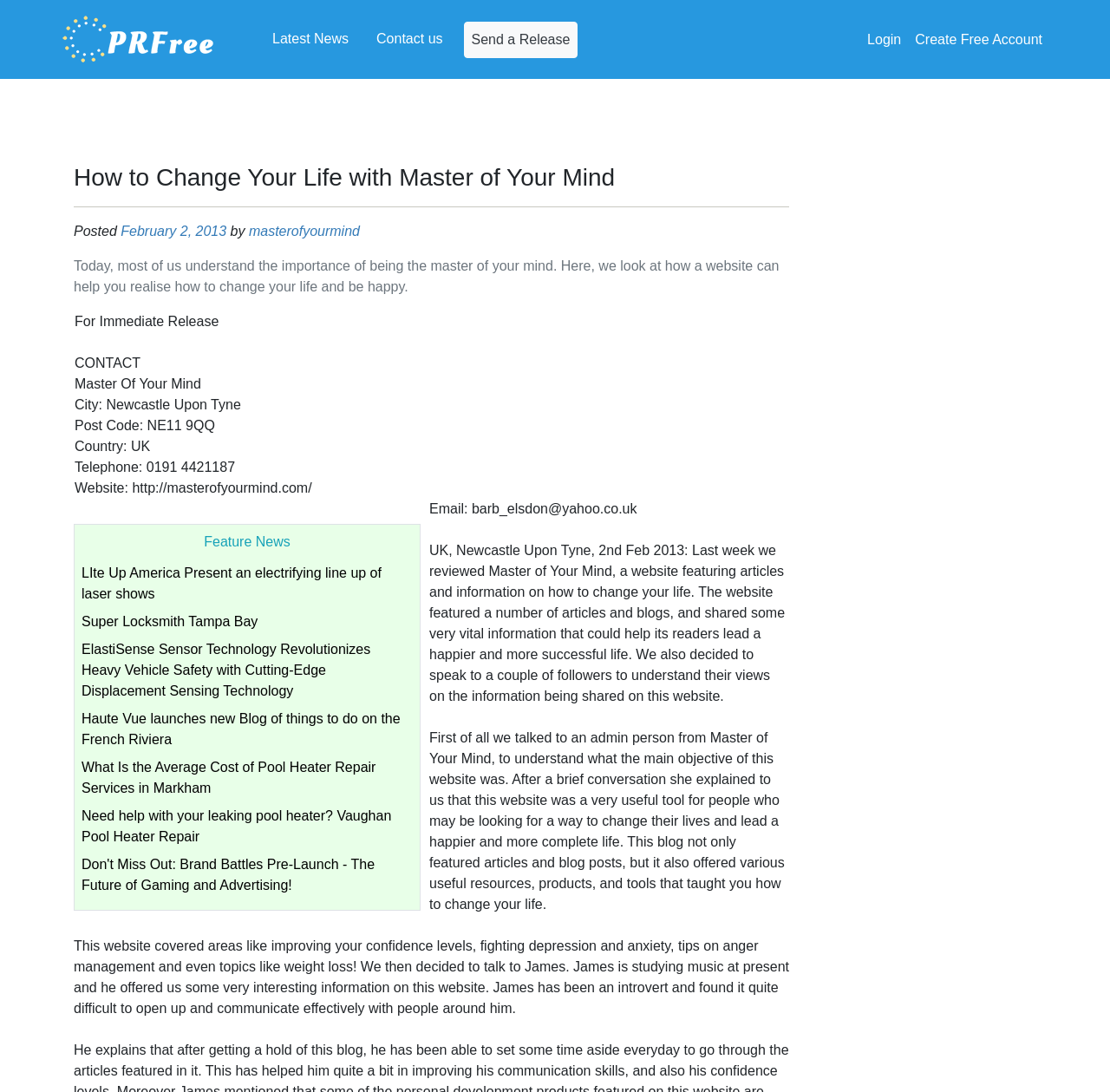Given the element description "Login", identify the bounding box of the corresponding UI element.

[0.775, 0.02, 0.818, 0.052]